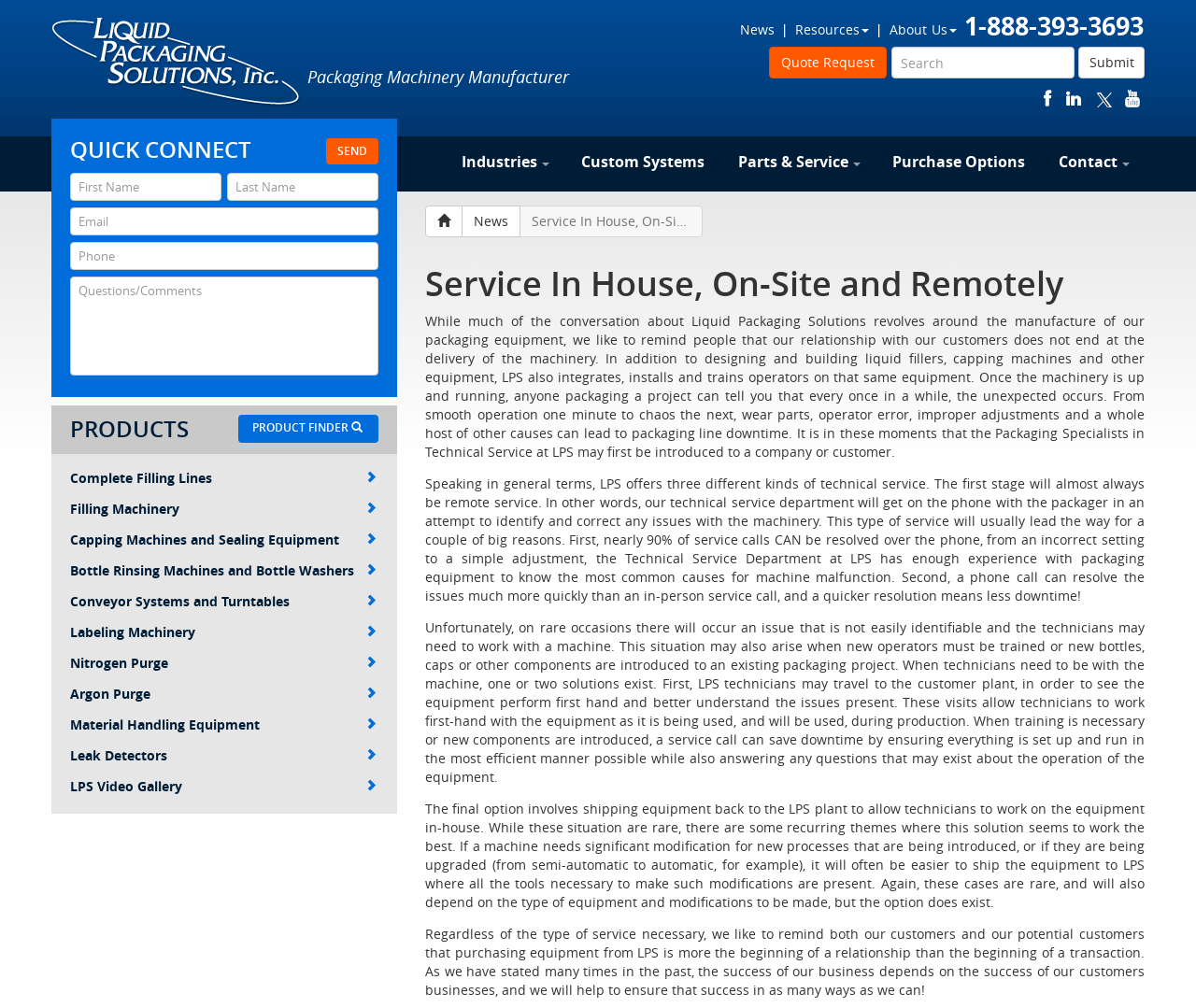Show me the bounding box coordinates of the clickable region to achieve the task as per the instruction: "Request a quote".

[0.643, 0.046, 0.741, 0.078]